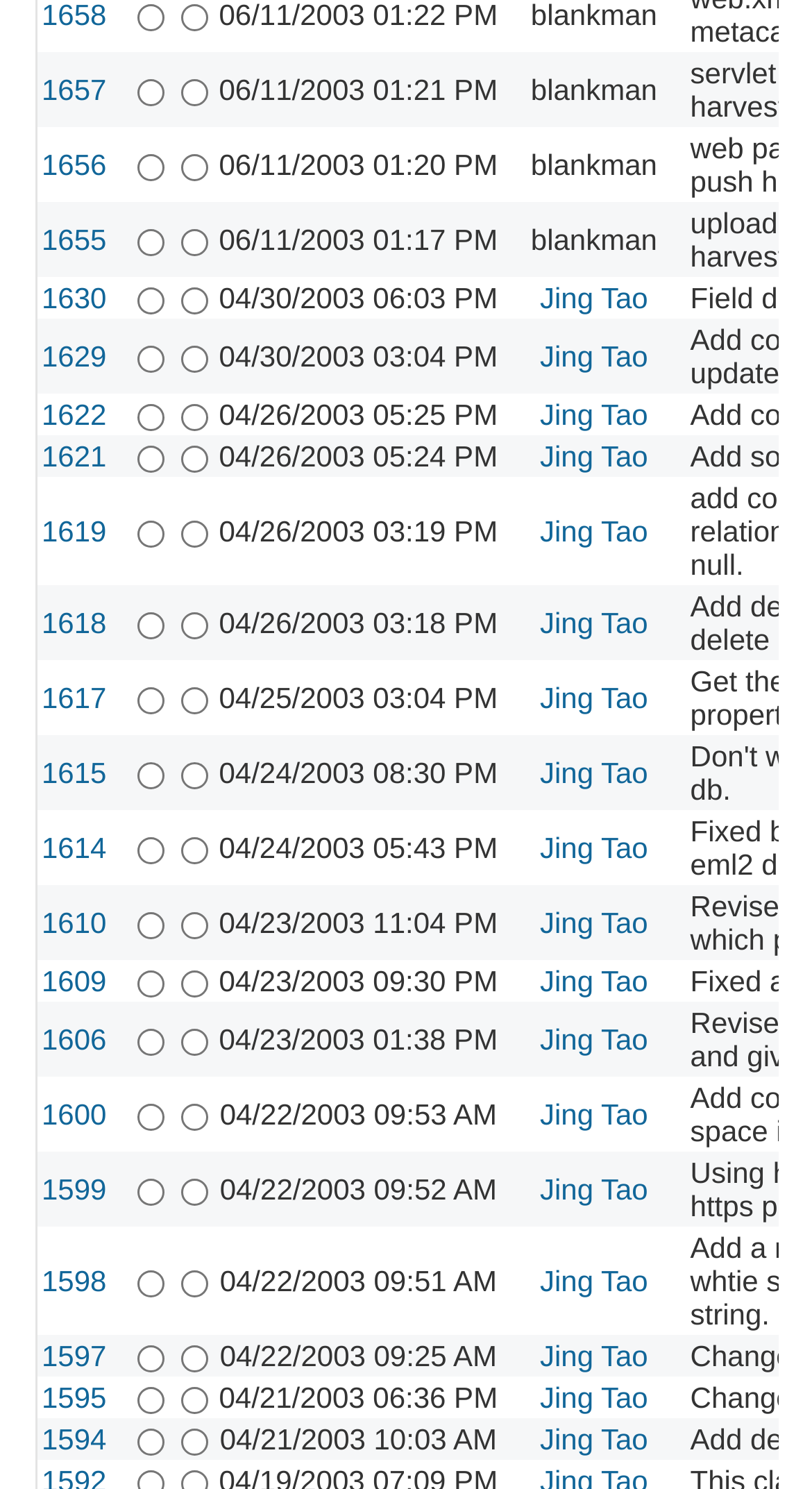Specify the bounding box coordinates (top-left x, top-left y, bottom-right x, bottom-right y) of the UI element in the screenshot that matches this description: 1600

[0.051, 0.737, 0.131, 0.759]